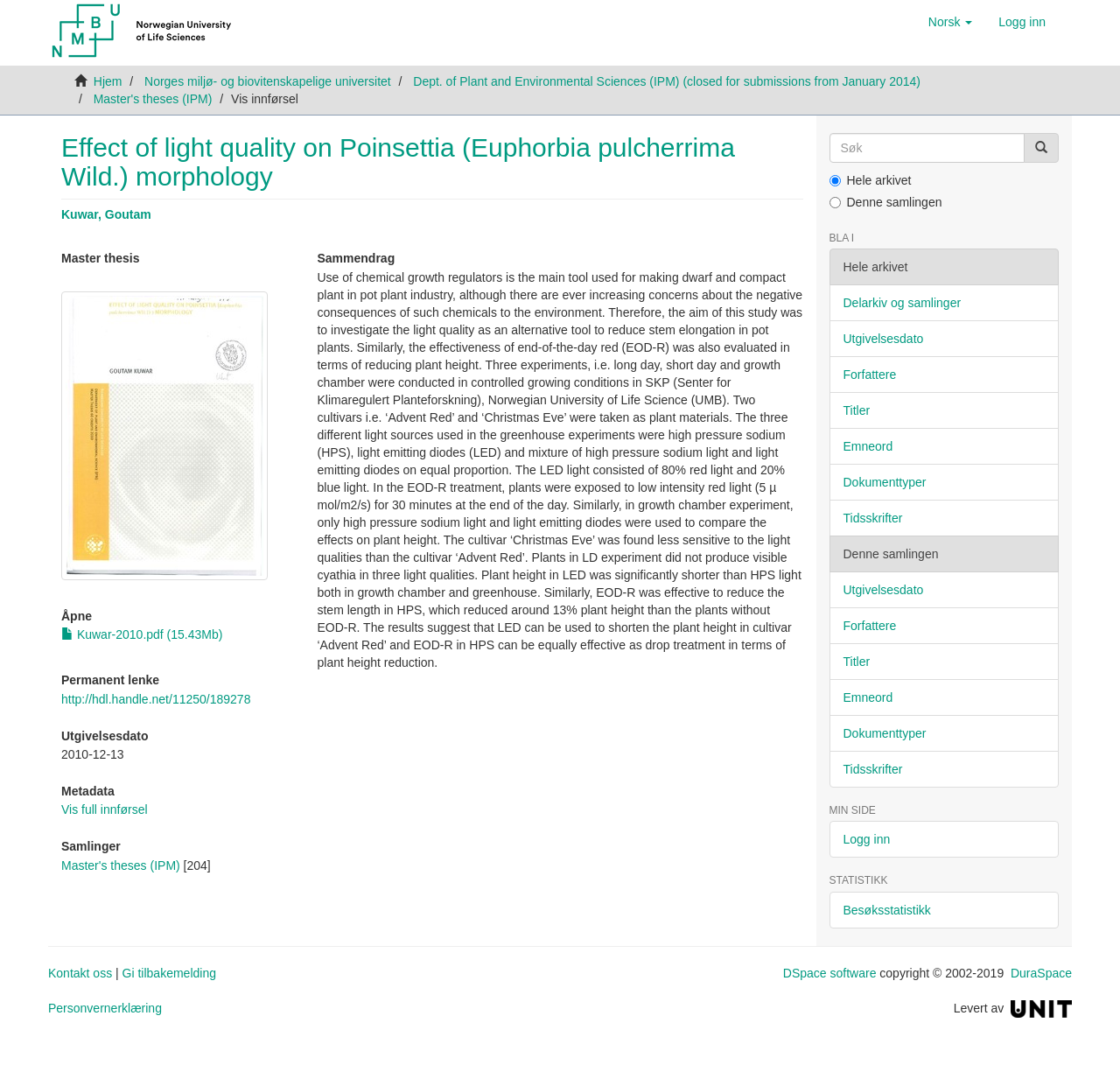Determine the bounding box coordinates of the clickable element to achieve the following action: 'Click the 'Vis full innførsel' link'. Provide the coordinates as four float values between 0 and 1, formatted as [left, top, right, bottom].

[0.055, 0.739, 0.132, 0.752]